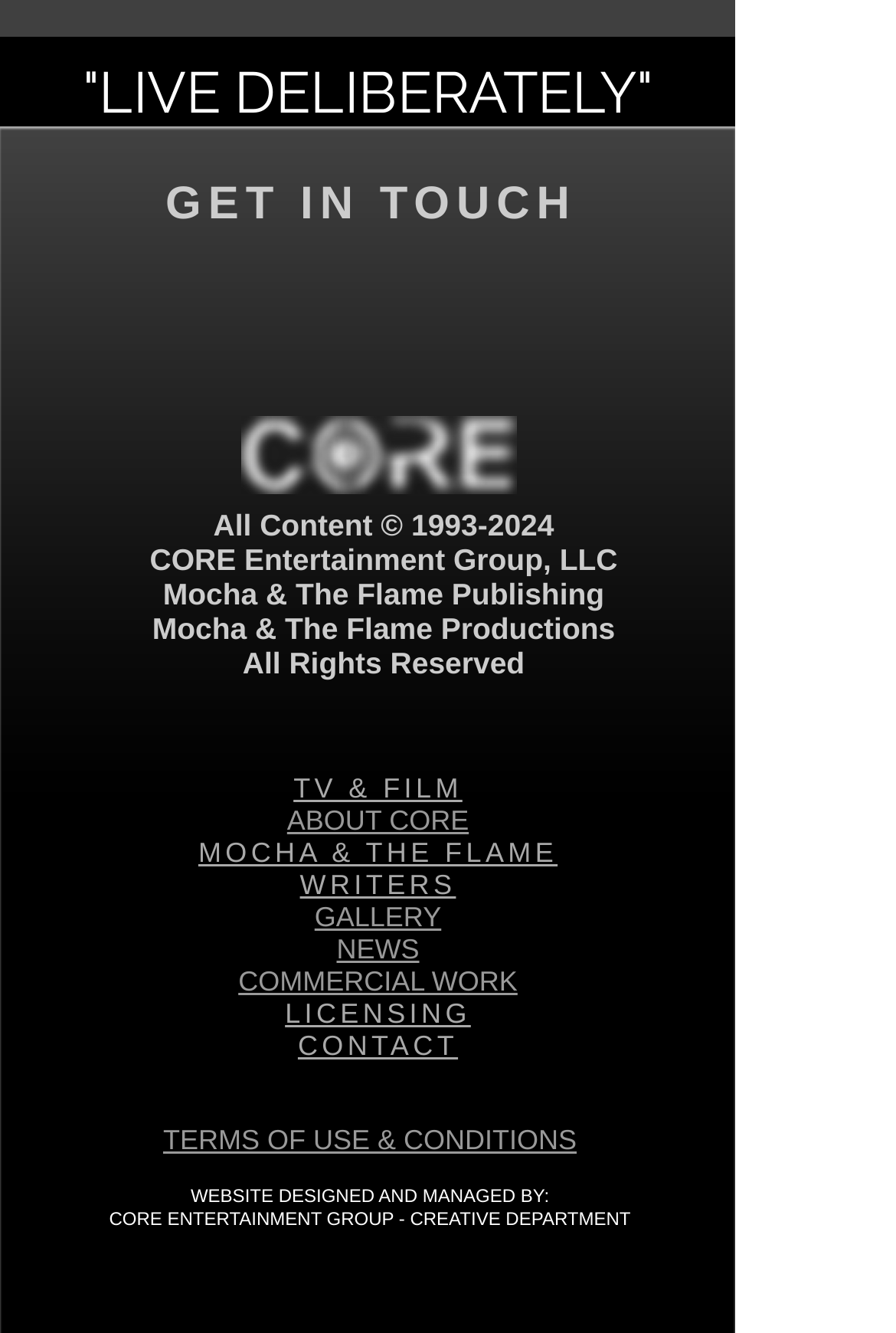How many social media links are there?
Give a one-word or short phrase answer based on the image.

1